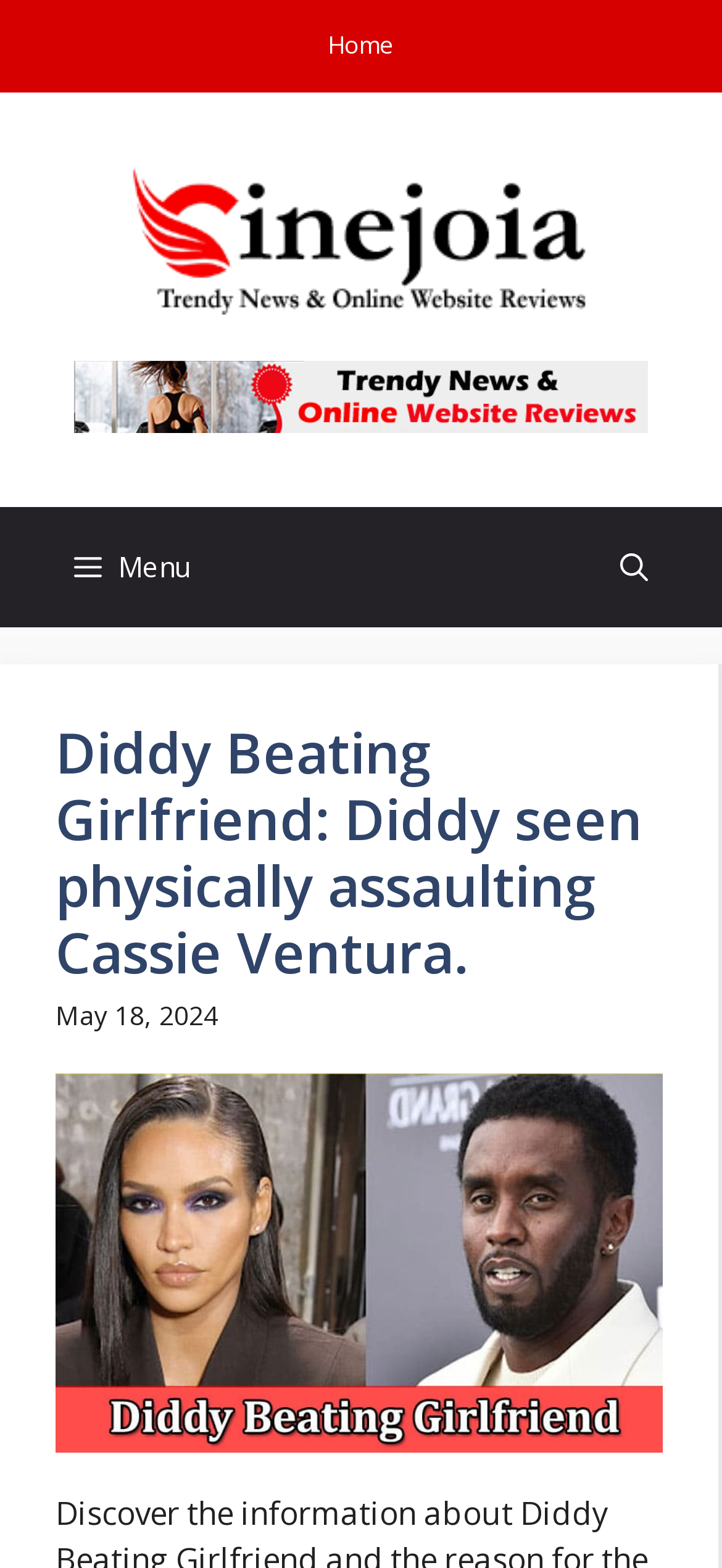With reference to the image, please provide a detailed answer to the following question: What type of content is displayed in the figure element?

The type of content displayed in the figure element can be inferred from its child element, which is an image element, indicating that it displays an image related to the news article.